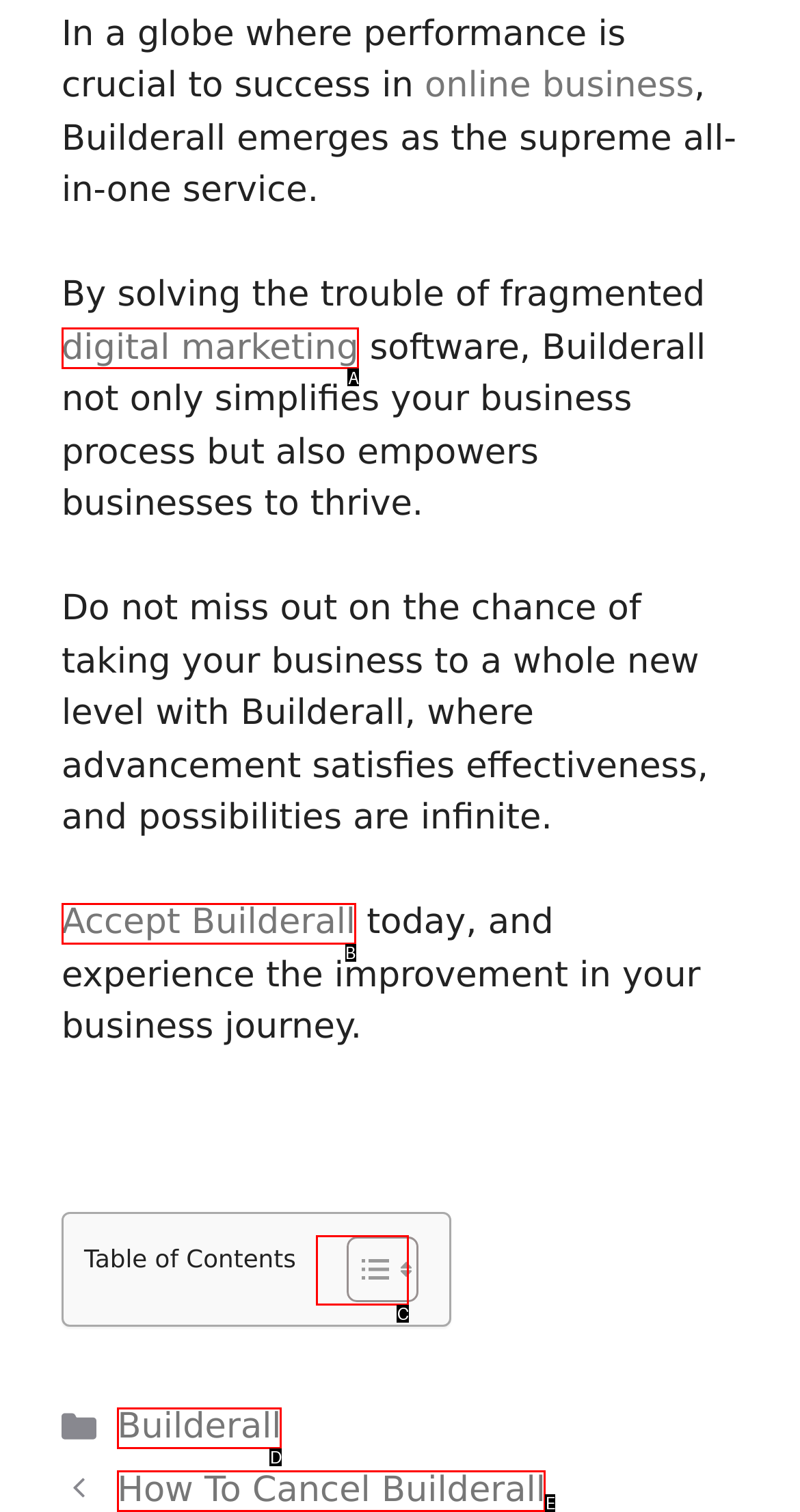Identify the UI element described as: How To Cancel Builderall
Answer with the option's letter directly.

E